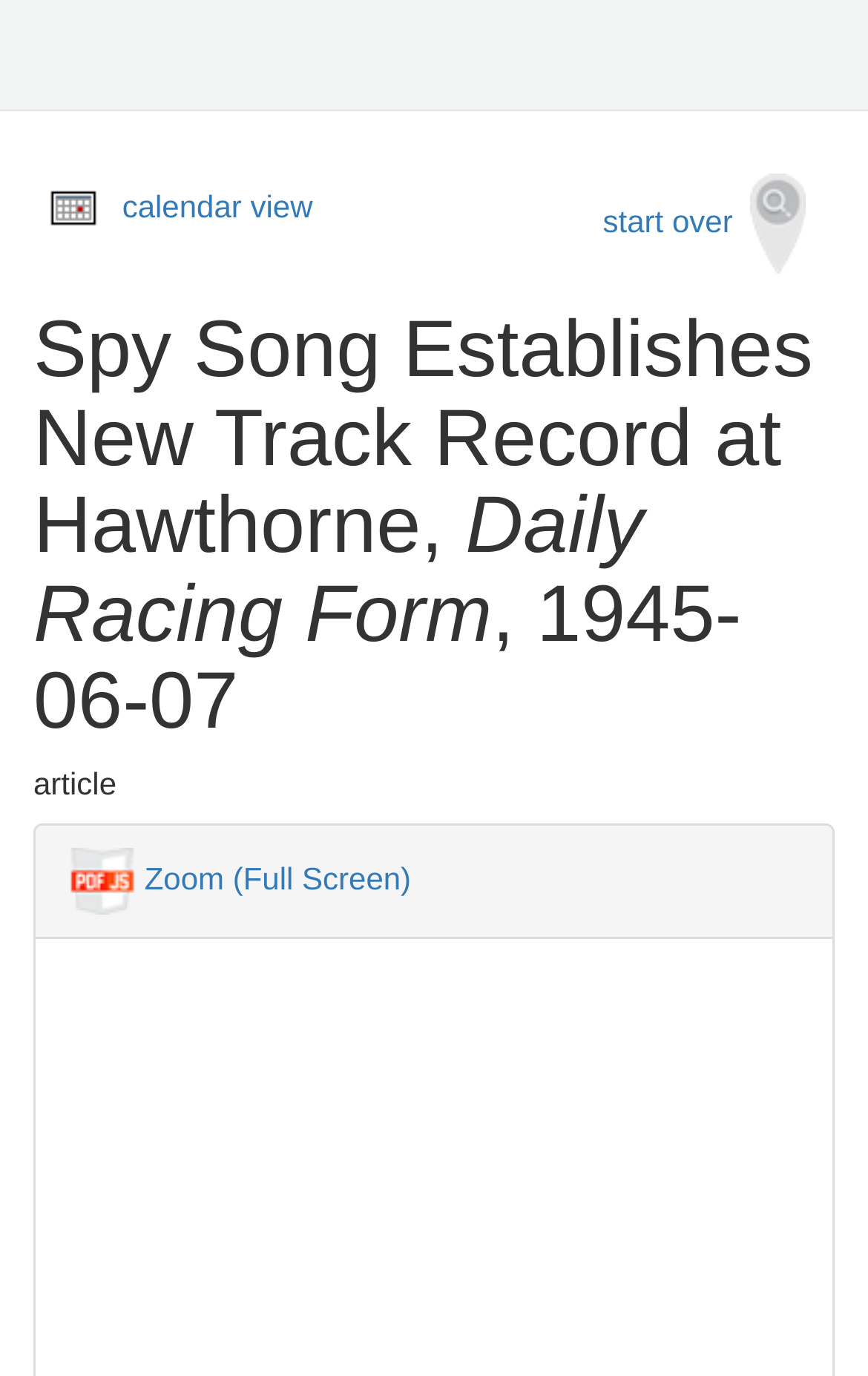What is the function of the link 'Zoom (Full Screen)'?
Provide a short answer using one word or a brief phrase based on the image.

zooming